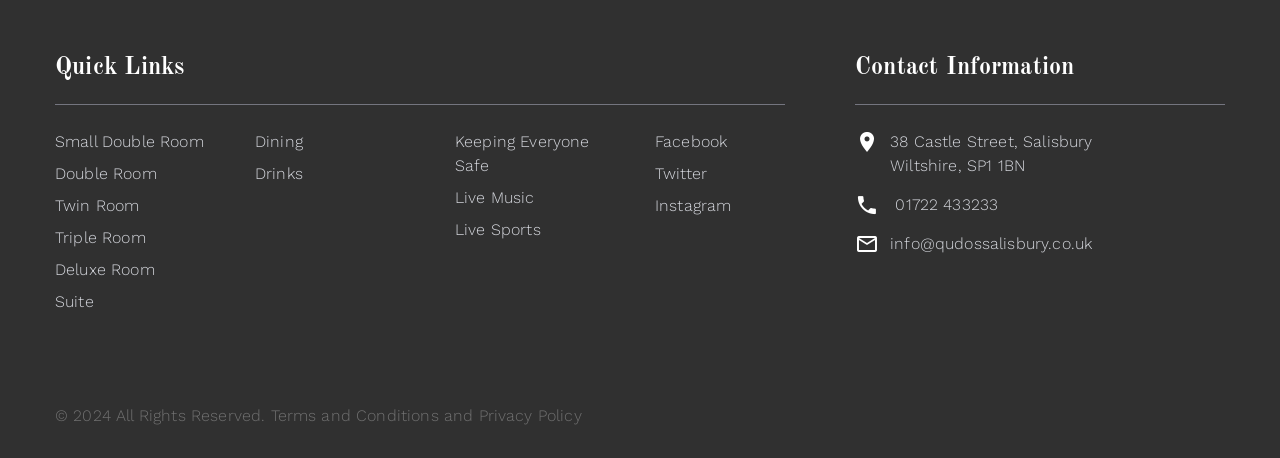Refer to the image and offer a detailed explanation in response to the question: What social media platforms are linked?

The webpage provides links to the hotel's social media profiles, including Facebook, Twitter, and Instagram, which can be found under the 'Quick Links' section.